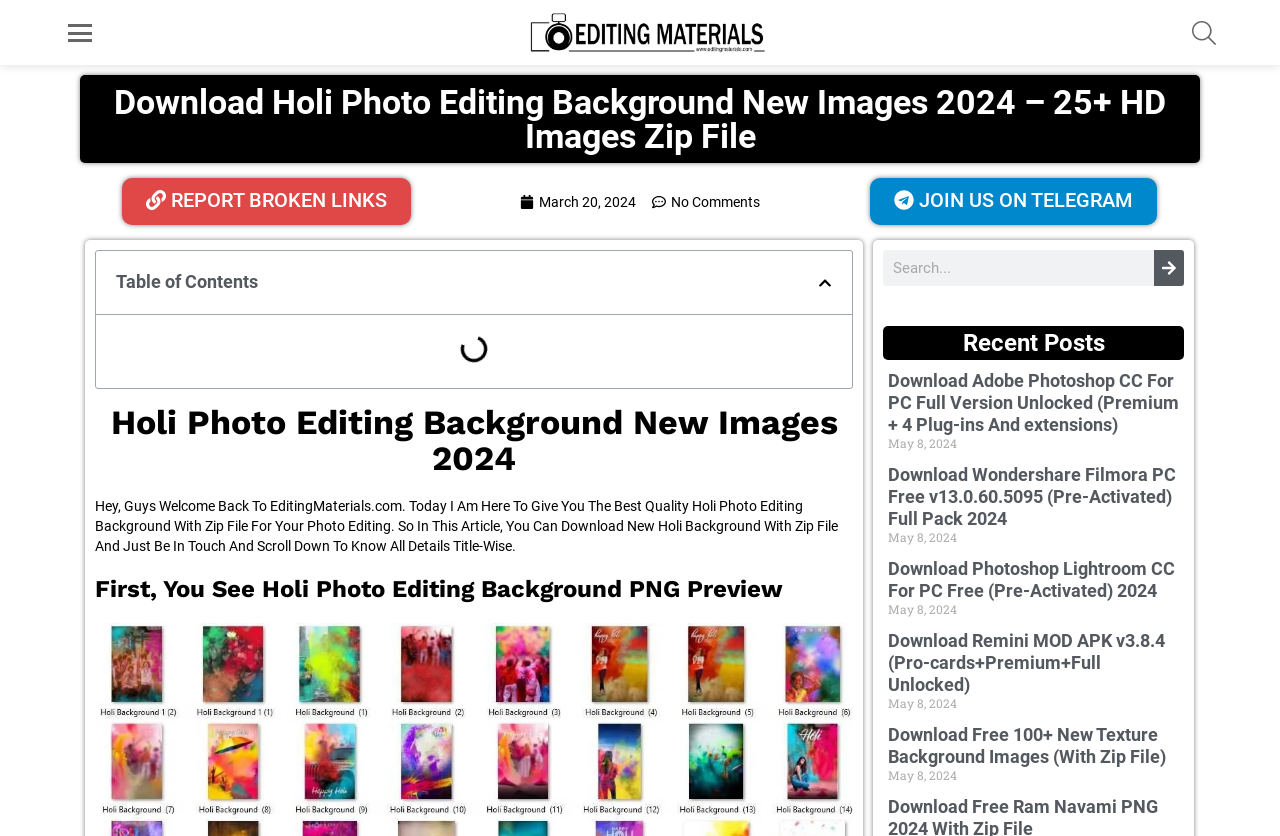Can you specify the bounding box coordinates for the region that should be clicked to fulfill this instruction: "Check the 'Table of Contents'".

[0.091, 0.324, 0.639, 0.351]